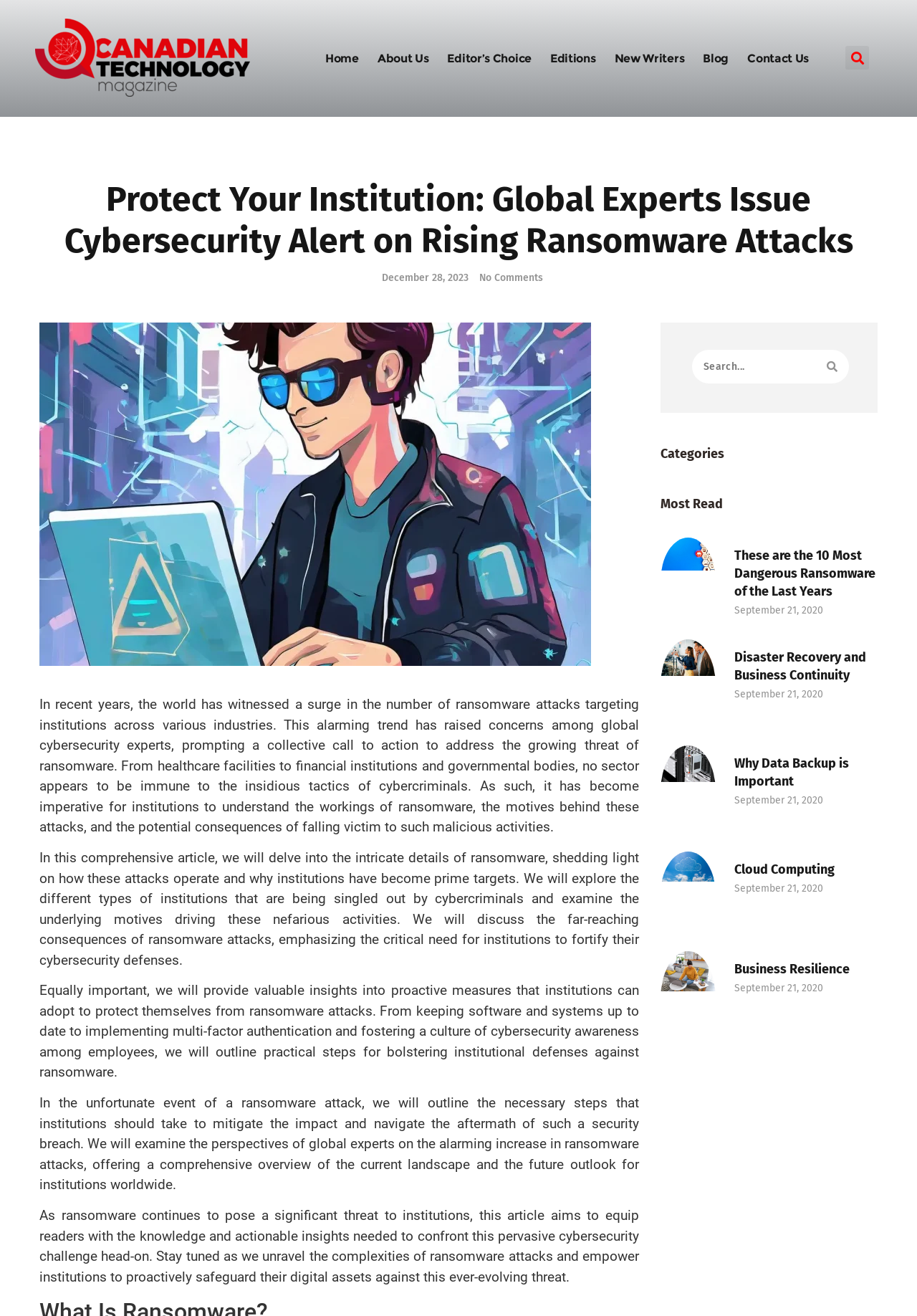Please find and provide the title of the webpage.

Protect Your Institution: Global Experts Issue Cybersecurity Alert on Rising Ransomware Attacks